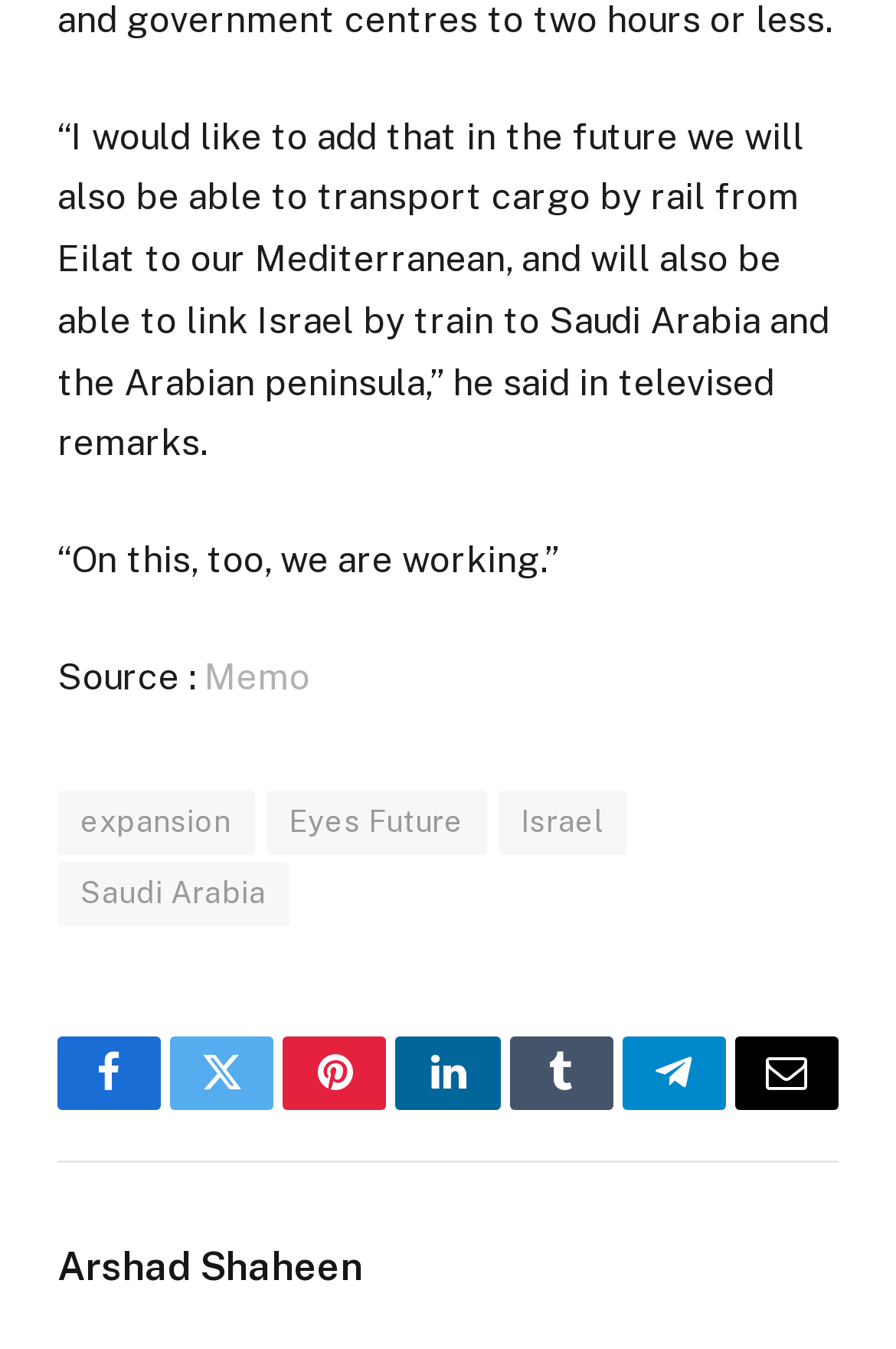Find the bounding box coordinates for the UI element whose description is: "Arshad Shaheen". The coordinates should be four float numbers between 0 and 1, in the format [left, top, right, bottom].

[0.064, 0.921, 0.405, 0.956]